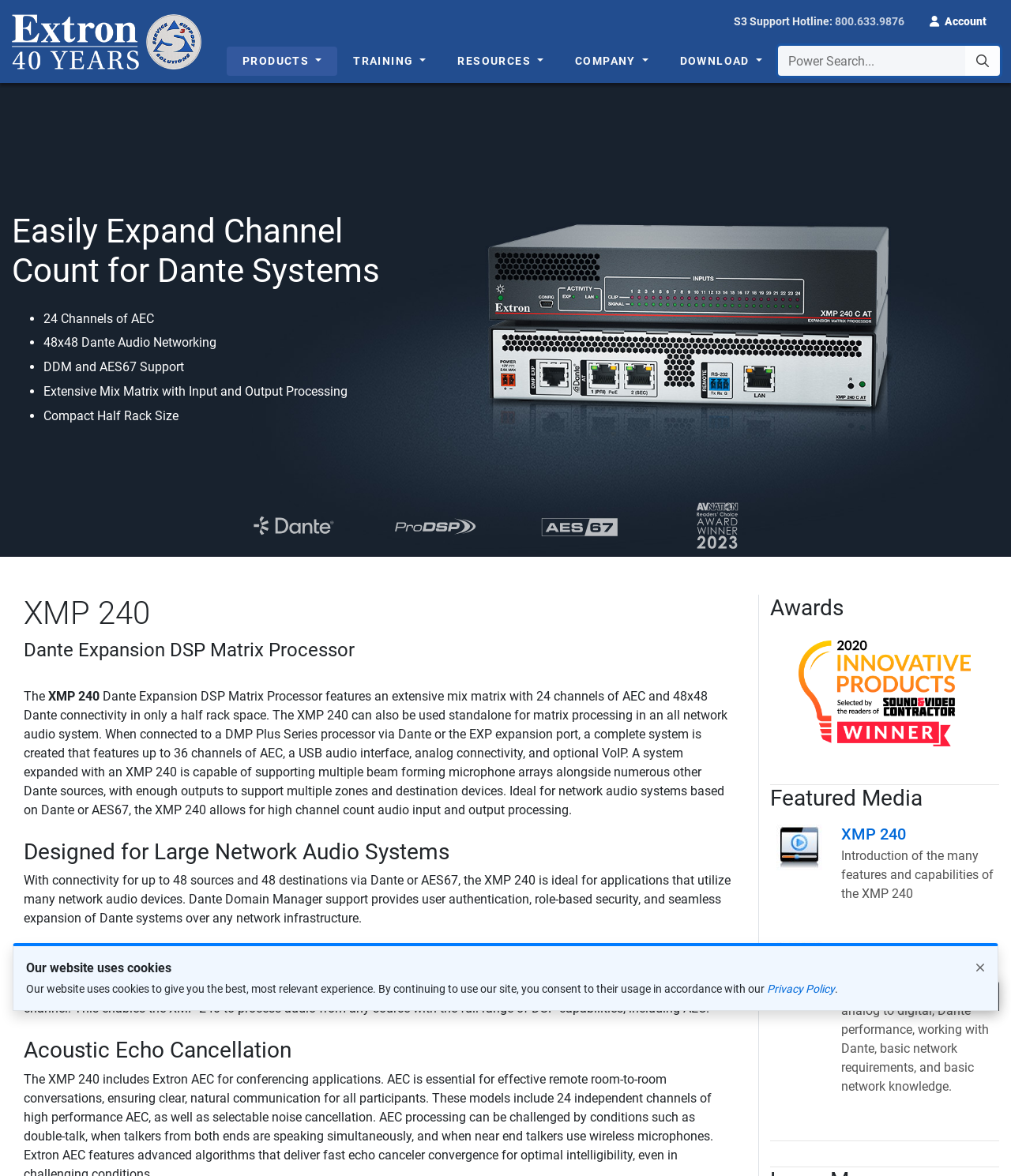Please find the bounding box for the following UI element description. Provide the coordinates in (top-left x, top-left y, bottom-right x, bottom-right y) format, with values between 0 and 1: Products

[0.224, 0.039, 0.334, 0.064]